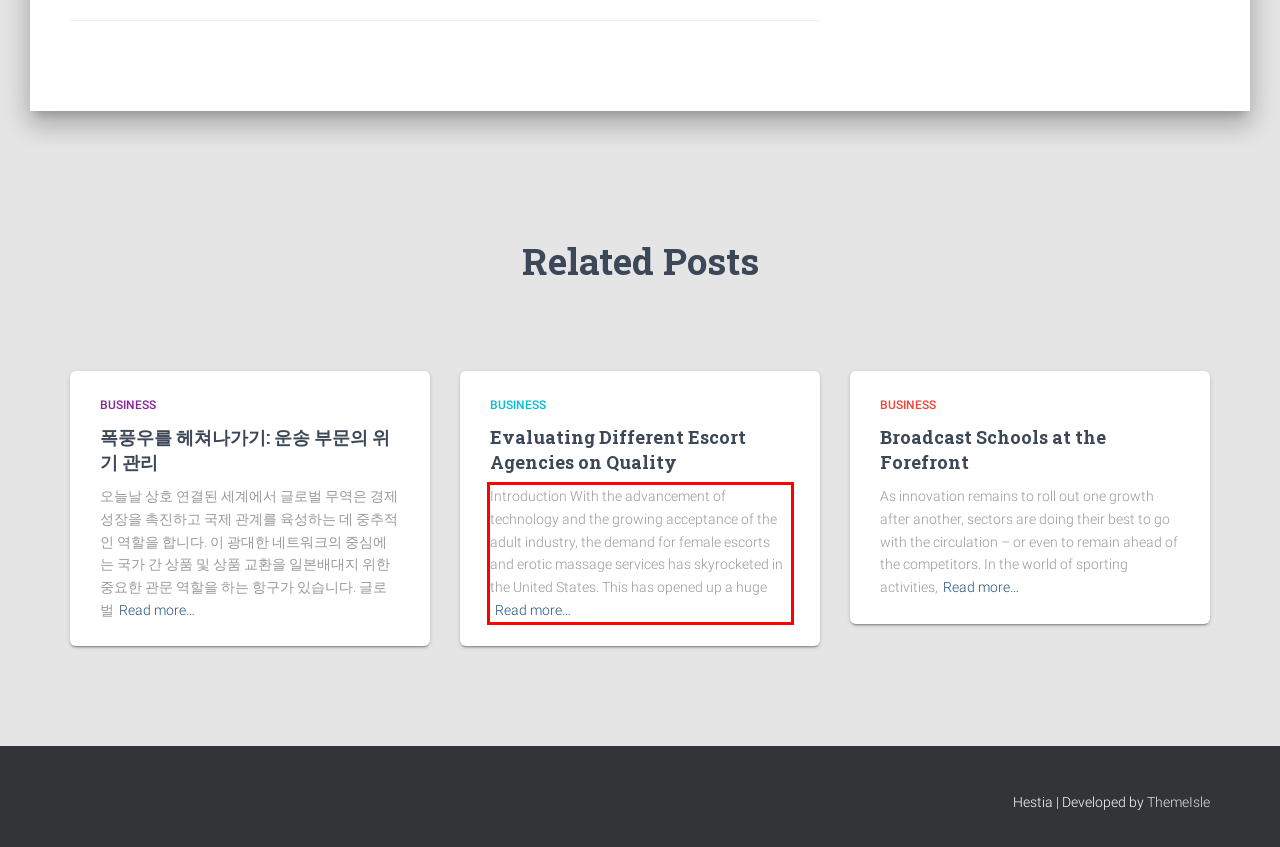Please examine the webpage screenshot containing a red bounding box and use OCR to recognize and output the text inside the red bounding box.

Introduction With the advancement of technology and the growing acceptance of the adult industry, the demand for female escorts and erotic massage services has skyrocketed in the United States. This has opened up a hugeRead more…